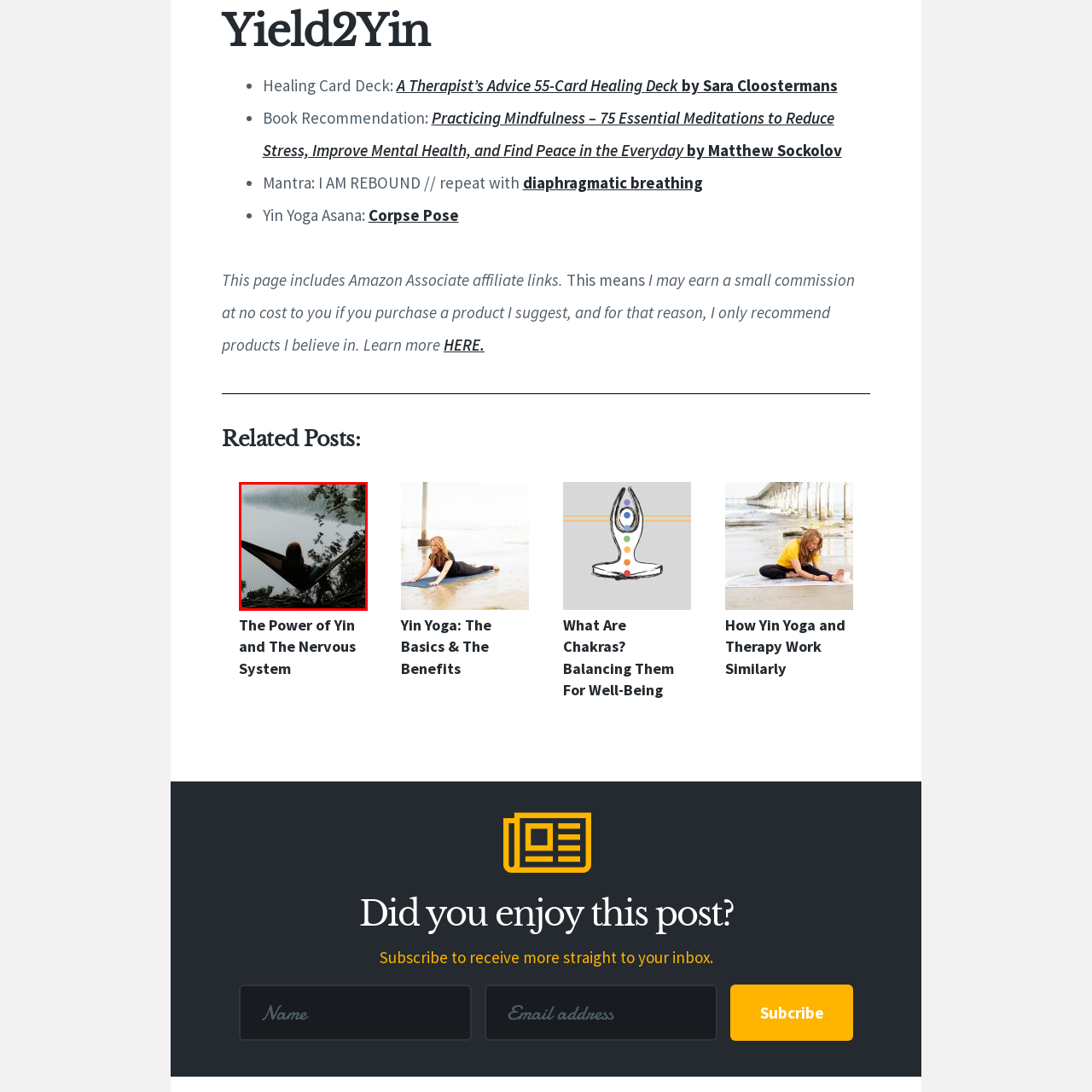Offer a thorough and descriptive summary of the image captured in the red bounding box.

A tranquil scene depicting a person relaxing in a hammock, surrounded by the serene beauty of nature. The hammock is set against the backdrop of a still body of water, reflecting the soft hues of the early morning light. Trees frame the scene, their leaves gently rustling in the breeze. This peaceful moment captures the essence of mindfulness and relaxation, inviting viewers to imagine themselves in this calming setting, perhaps practicing Yin Yoga or simply unwinding while enjoying the natural surroundings. The atmosphere suggests a perfect escape for self-reflection and connection with nature.